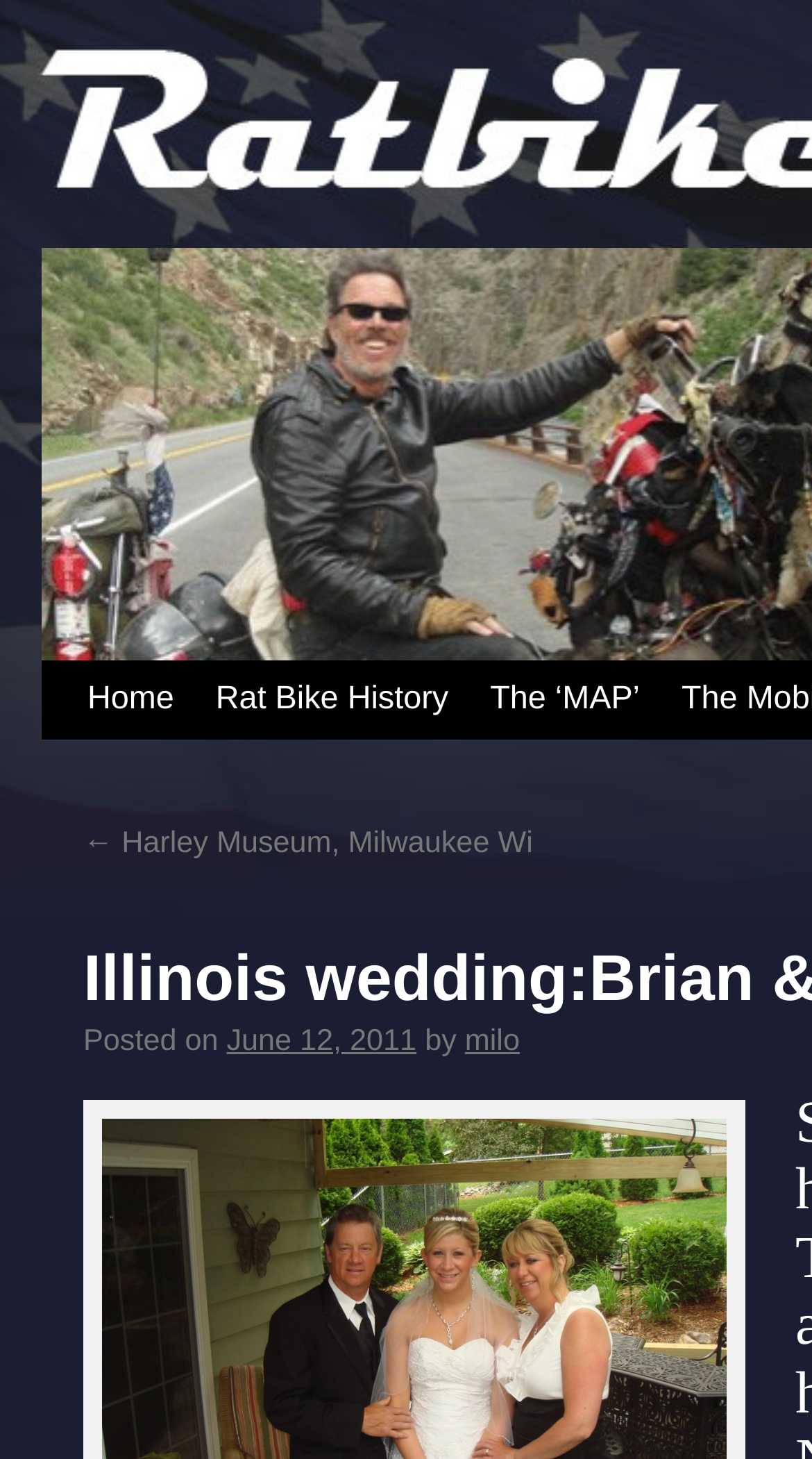Using the element description June 12, 2011, predict the bounding box coordinates for the UI element. Provide the coordinates in (top-left x, top-left y, bottom-right x, bottom-right y) format with values ranging from 0 to 1.

[0.279, 0.756, 0.513, 0.779]